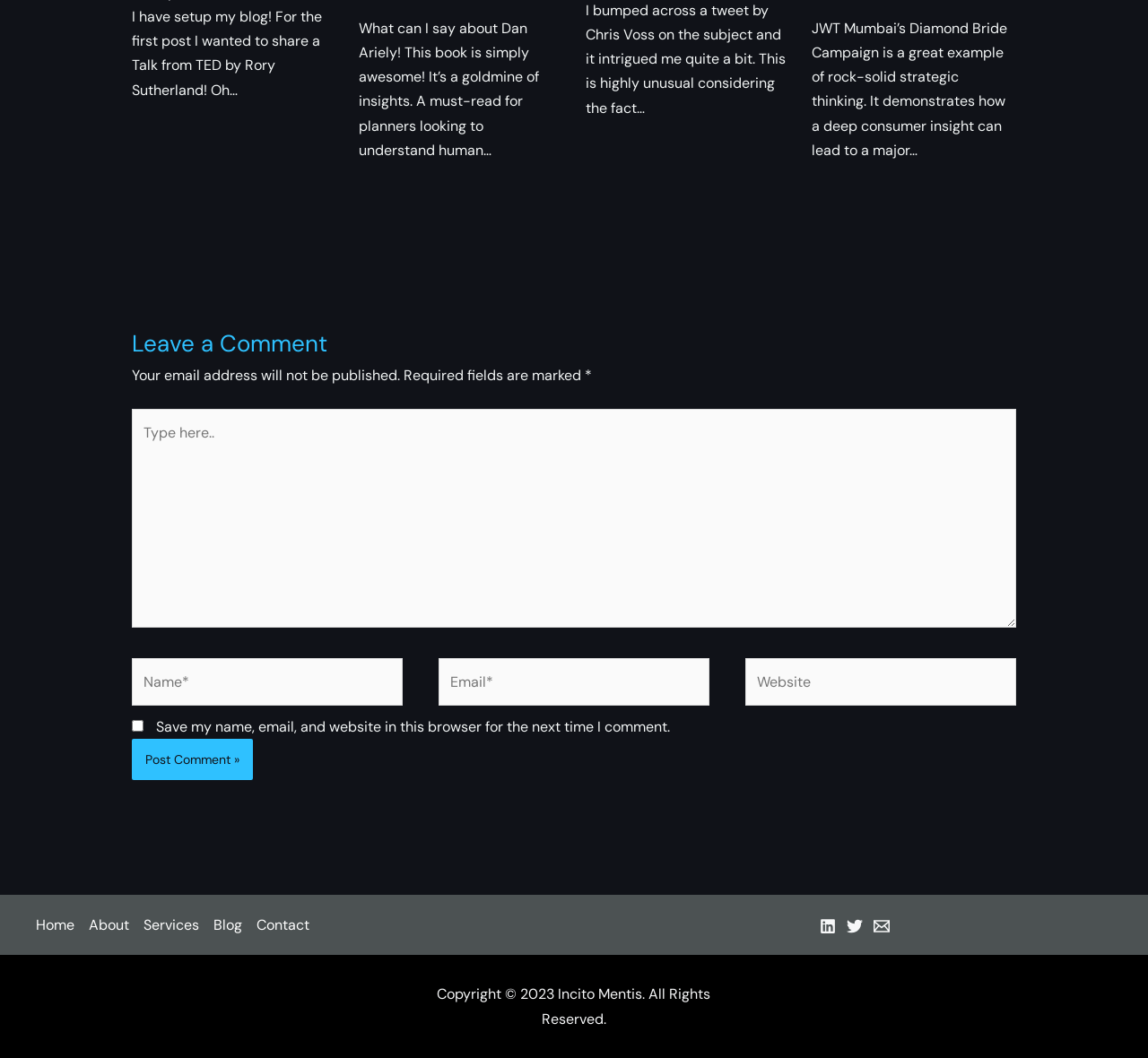Pinpoint the bounding box coordinates of the clickable area needed to execute the instruction: "Enter your email". The coordinates should be specified as four float numbers between 0 and 1, i.e., [left, top, right, bottom].

[0.382, 0.622, 0.618, 0.667]